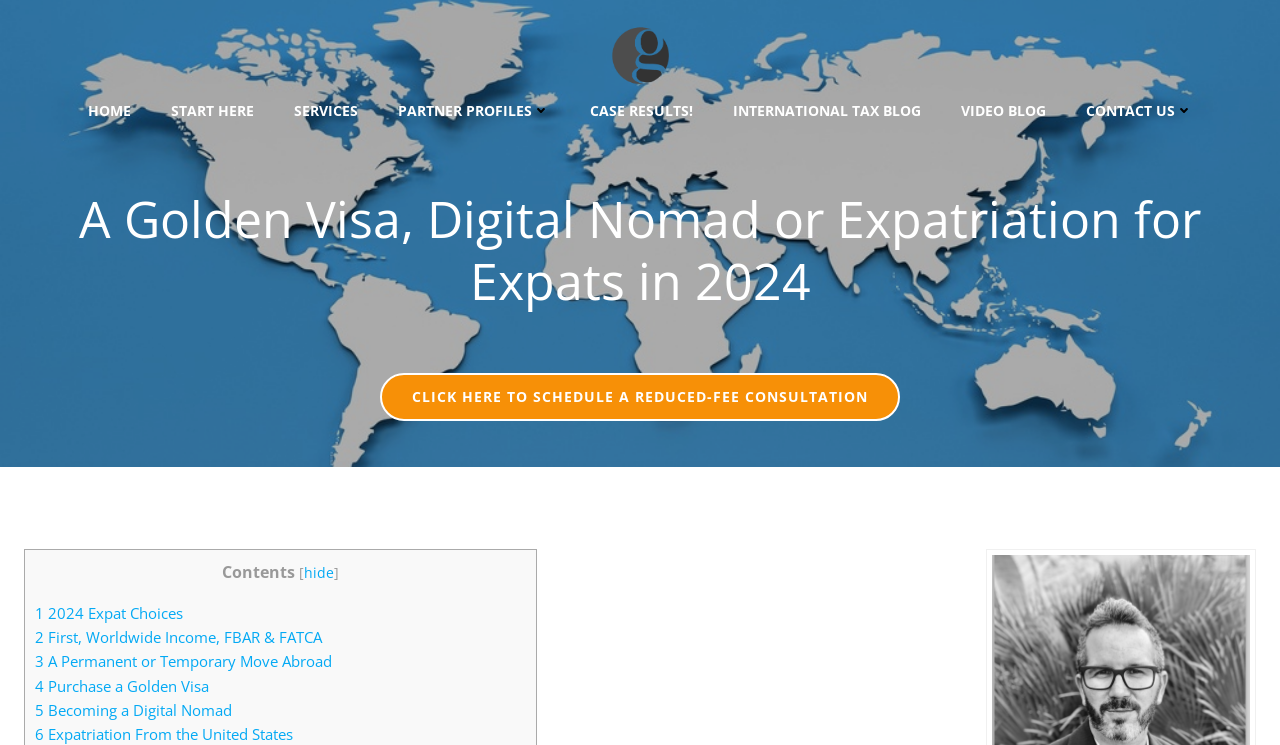Provide the bounding box coordinates of the HTML element described by the text: "alt="goldinglawyers.com"". The coordinates should be in the format [left, top, right, bottom] with values between 0 and 1.

[0.473, 0.027, 0.527, 0.121]